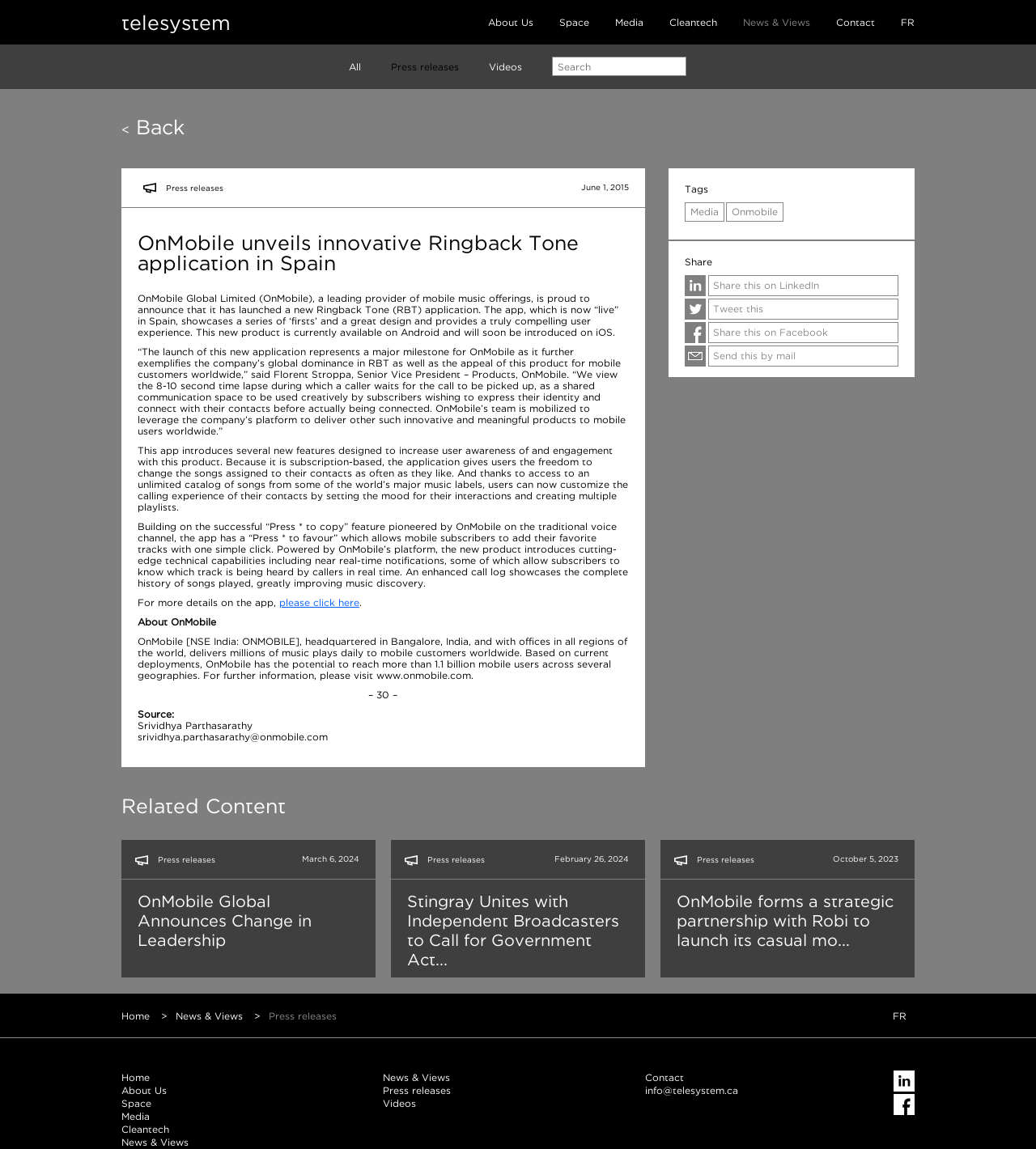Please identify the bounding box coordinates of the region to click in order to complete the given instruction: "Share this on LinkedIn". The coordinates should be four float numbers between 0 and 1, i.e., [left, top, right, bottom].

[0.661, 0.239, 0.867, 0.258]